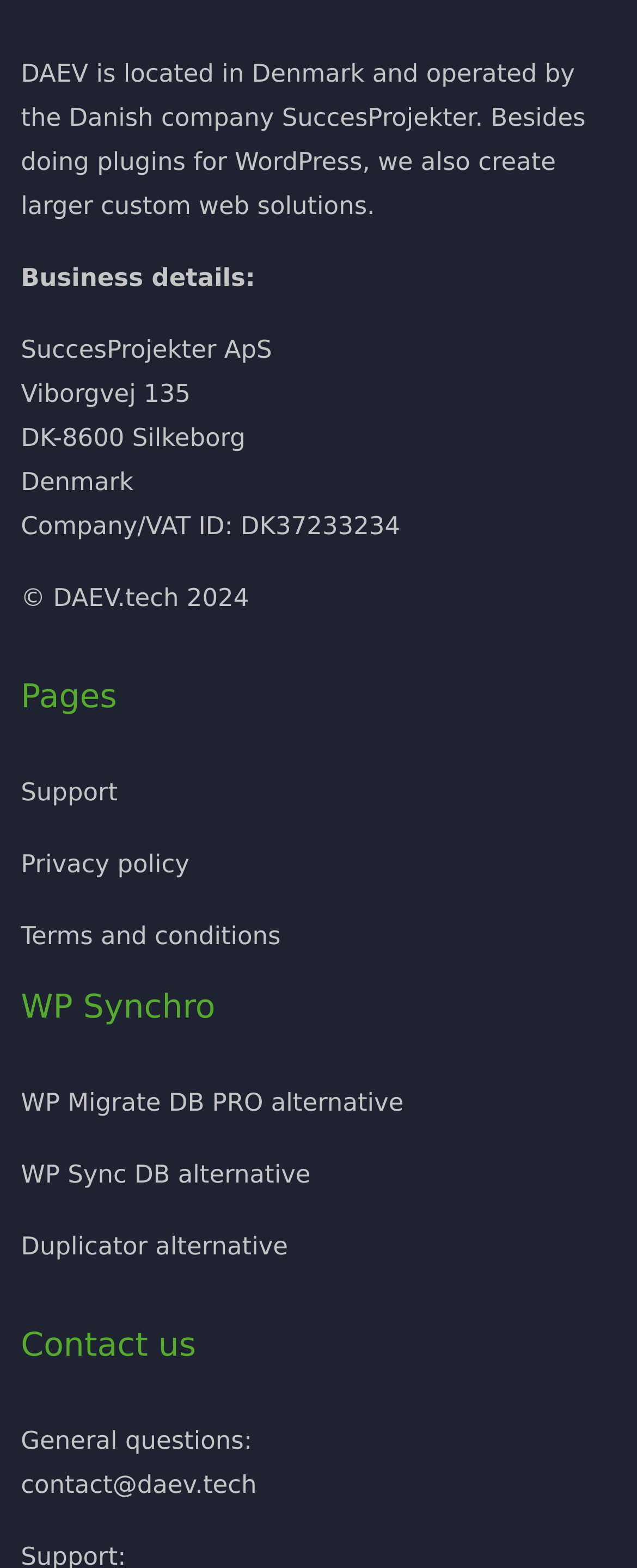Locate the bounding box of the UI element with the following description: "WP Sync DB alternative".

[0.033, 0.74, 0.488, 0.758]